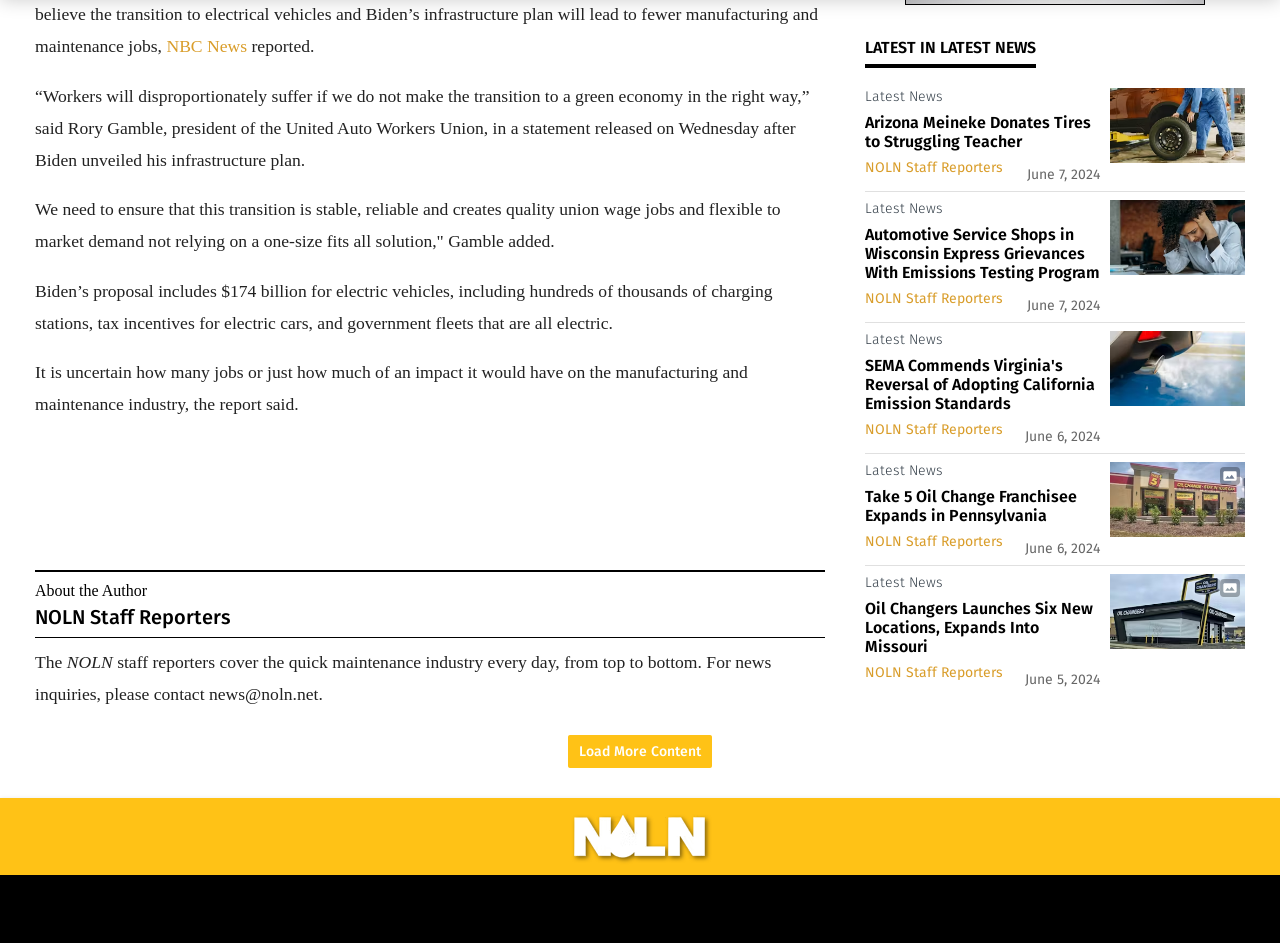Please identify the bounding box coordinates of where to click in order to follow the instruction: "Follow National Oil and Lube News on Facebook".

[0.433, 0.945, 0.472, 0.998]